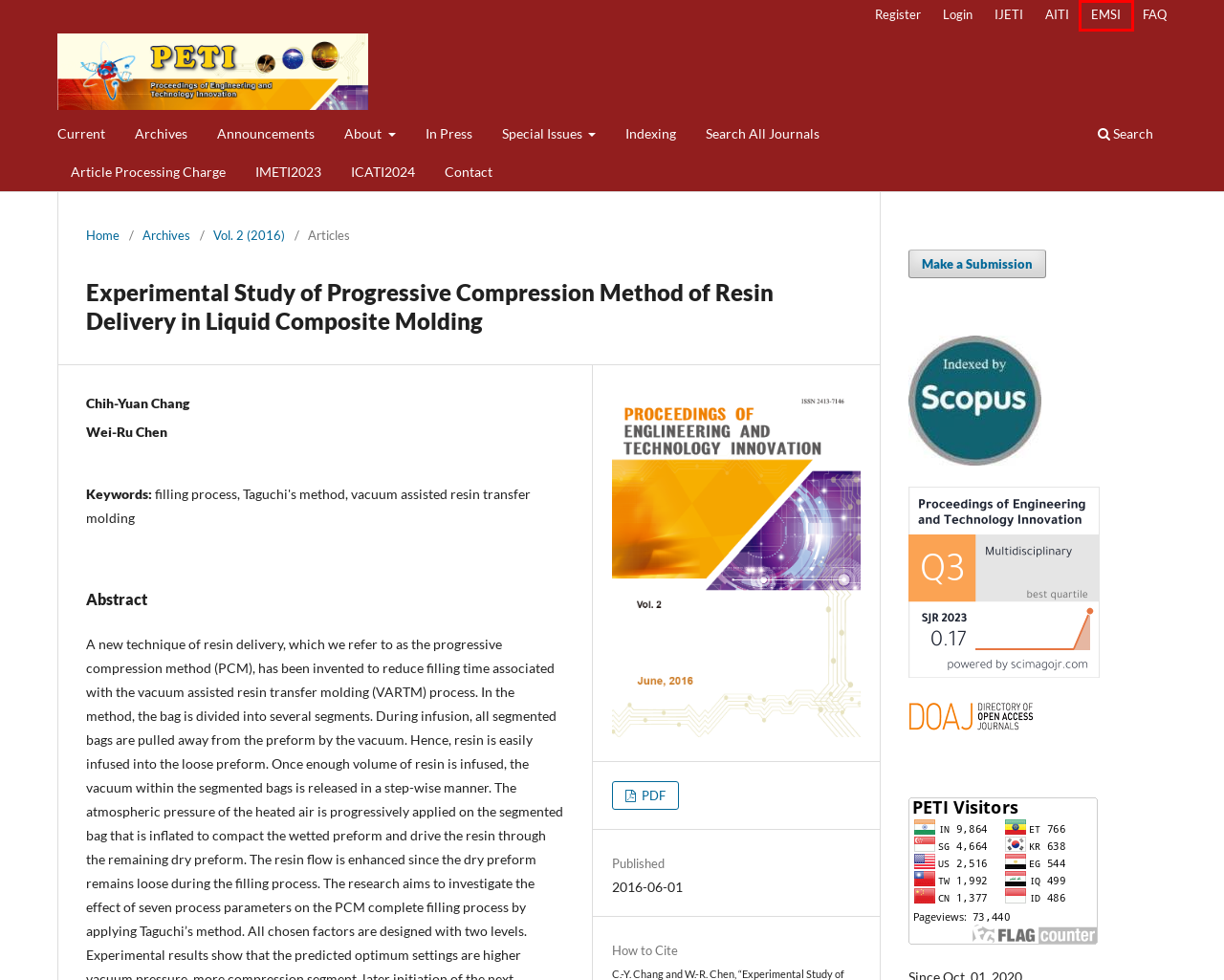Given a webpage screenshot with a red bounding box around a particular element, identify the best description of the new webpage that will appear after clicking on the element inside the red bounding box. Here are the candidates:
A. FAQ
							| Proceedings of Engineering and Technology Innovation
B. Advances in Technology Innovation
C. Vol. 26 (2024)
							| Proceedings of Engineering and Technology Innovation
D. Proceedings of Engineering and Technology Innovation
E. Search
							| Proceedings of Engineering and Technology Innovation
F. Contact
							| Proceedings of Engineering and Technology Innovation
G. Emerging Science Innovation
H. Article Processing Charge
							| Proceedings of Engineering and Technology Innovation

G